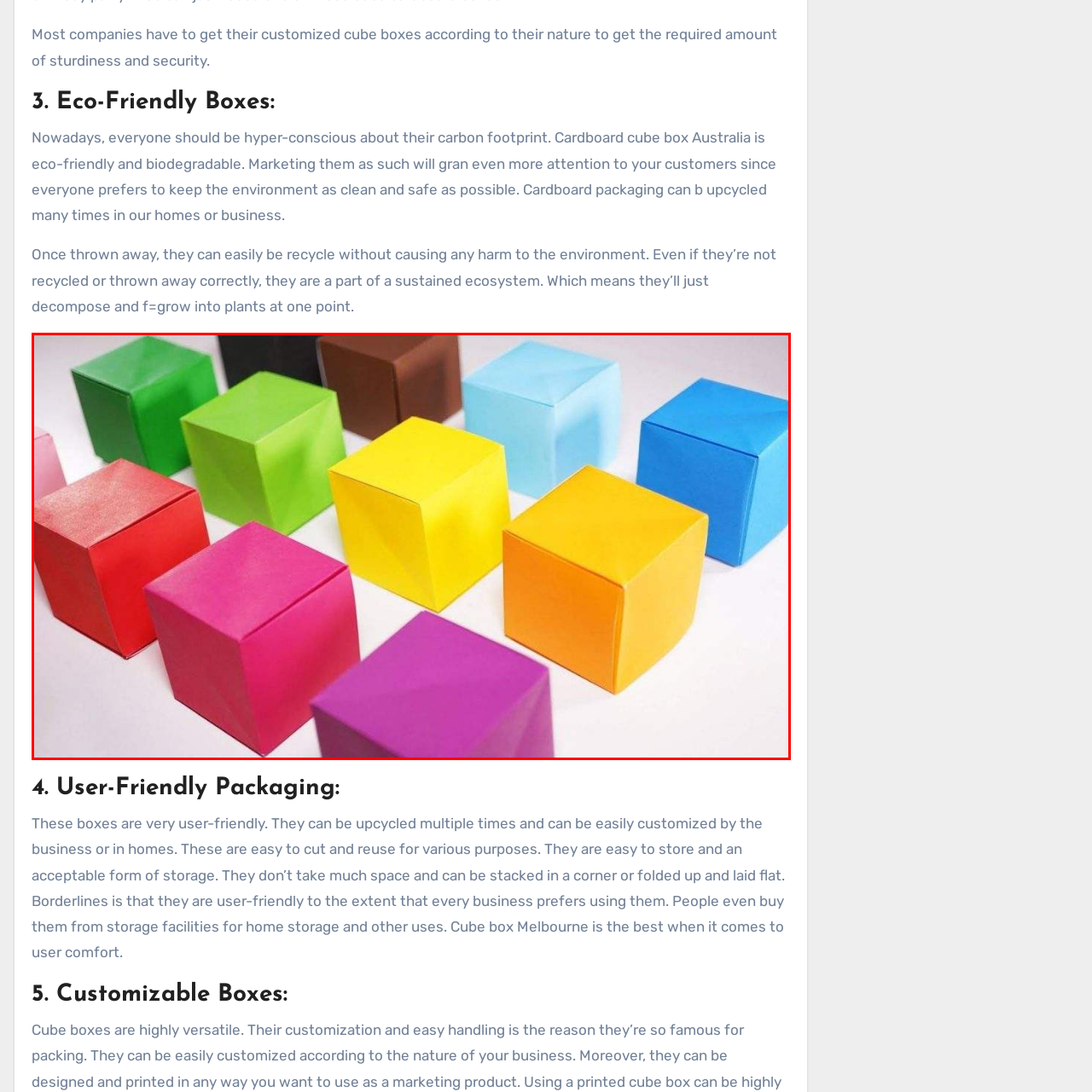Inspect the image outlined by the red box and answer the question using a single word or phrase:
What makes the cube boxes suitable for gifts or events?

Vibrant colors